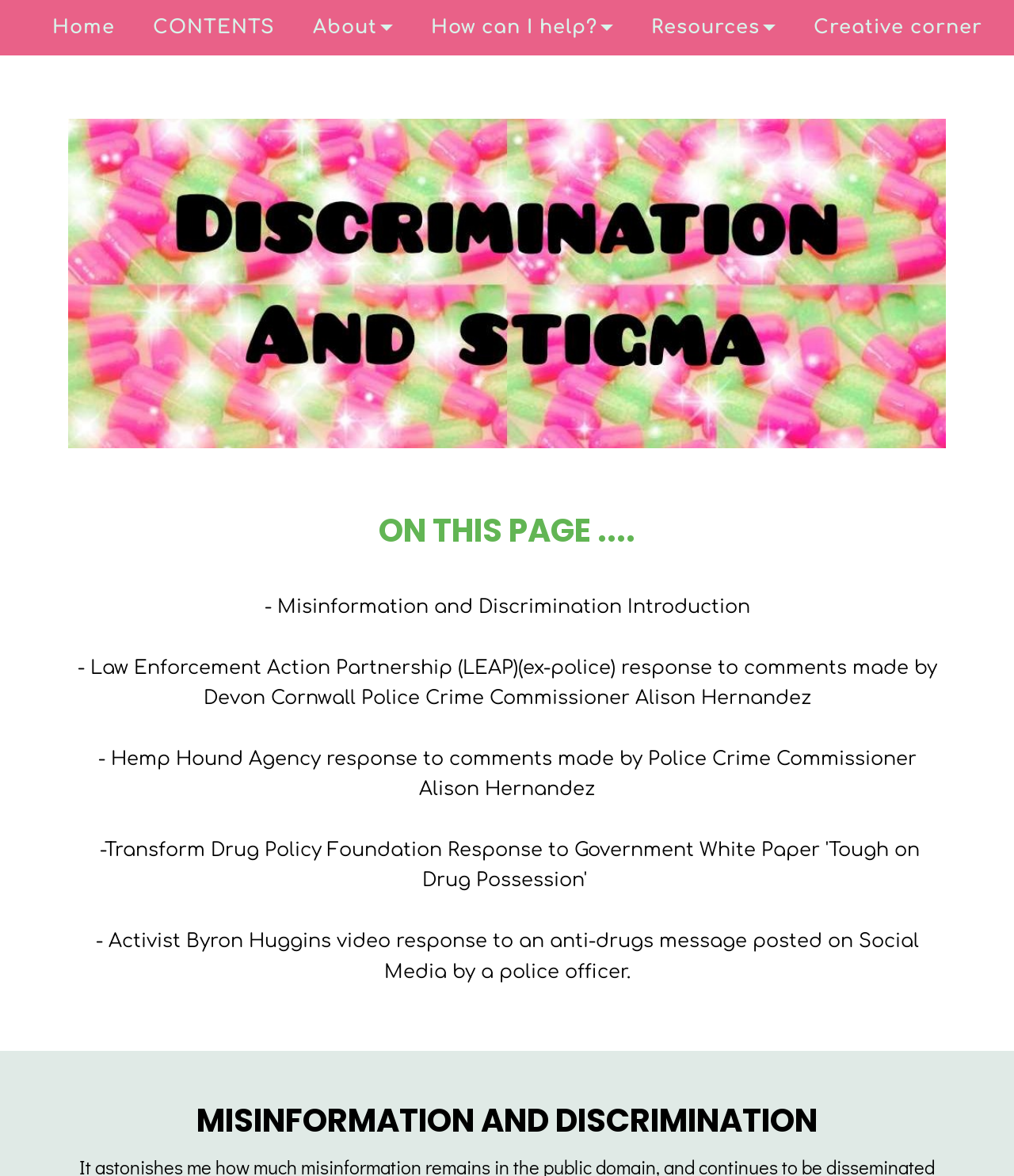Refer to the screenshot and give an in-depth answer to this question: What is the title of the first article on the page?

I looked at the headings on the page and found the first heading 'ON THIS PAGE....' followed by a longer heading that starts with 'Misinformation and Discrimination Introduction', which I assume is the title of the first article.